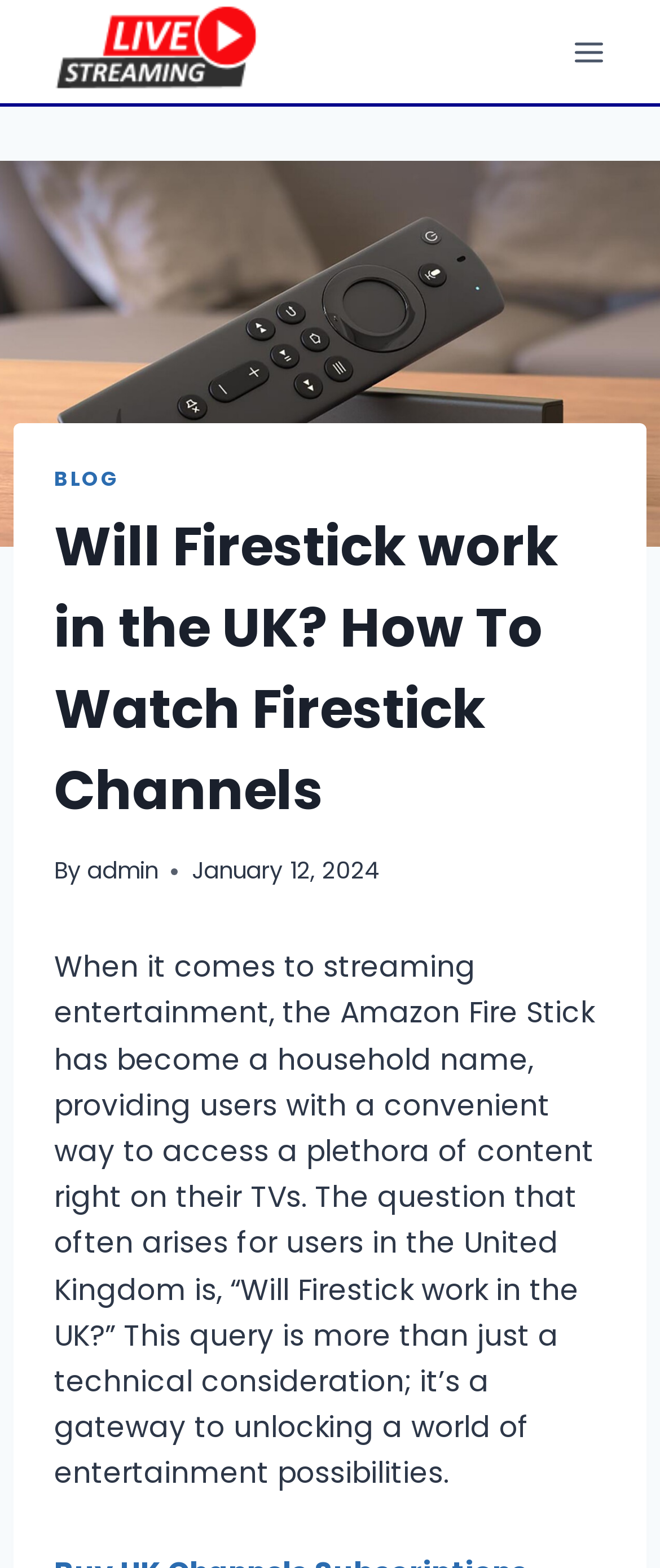Determine the bounding box coordinates in the format (top-left x, top-left y, bottom-right x, bottom-right y). Ensure all values are floating point numbers between 0 and 1. Identify the bounding box of the UI element described by: Common Woodworking

None